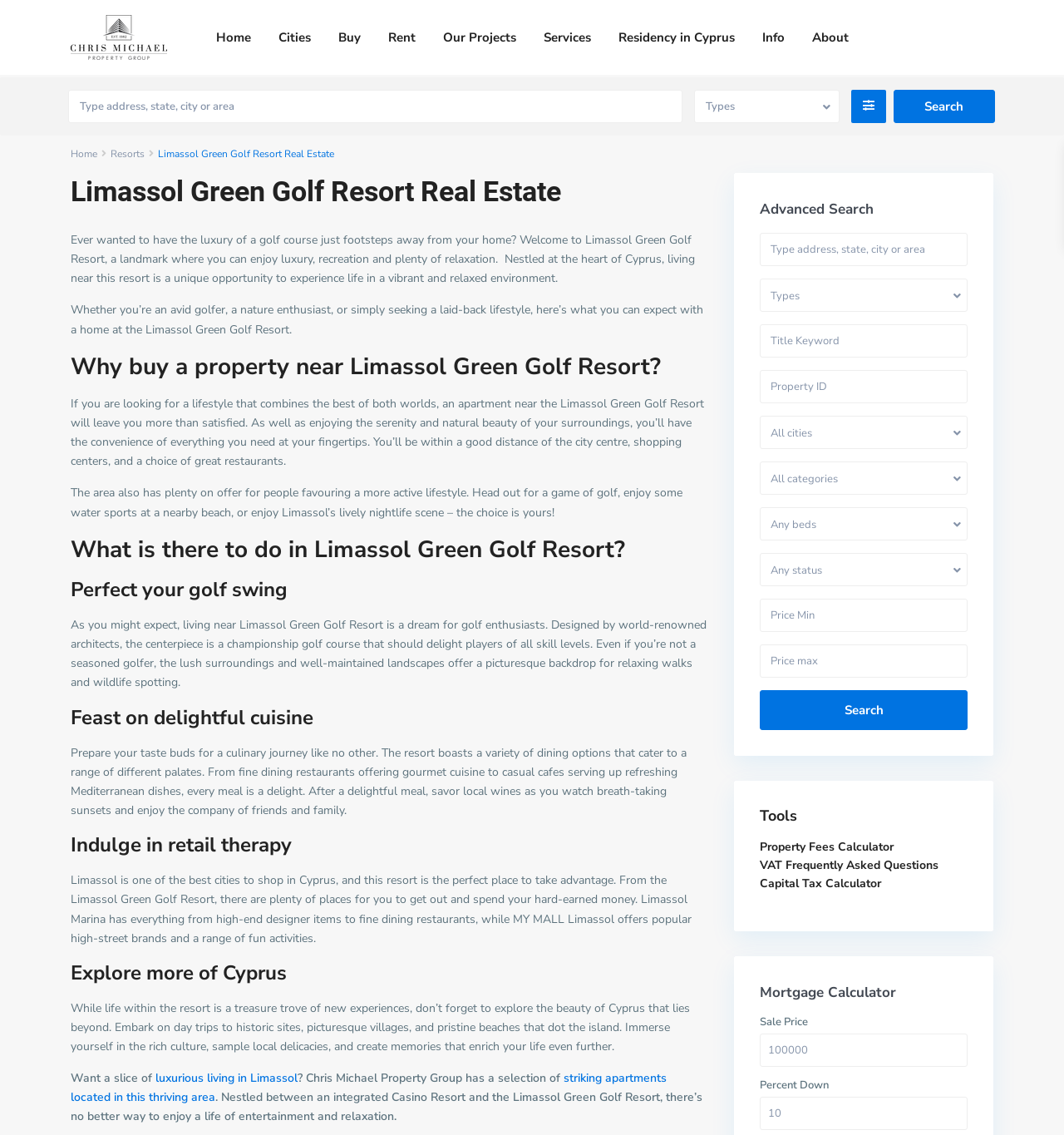Provide the bounding box coordinates of the HTML element described by the text: "input value="10" value="10"". The coordinates should be in the format [left, top, right, bottom] with values between 0 and 1.

[0.714, 0.967, 0.909, 0.996]